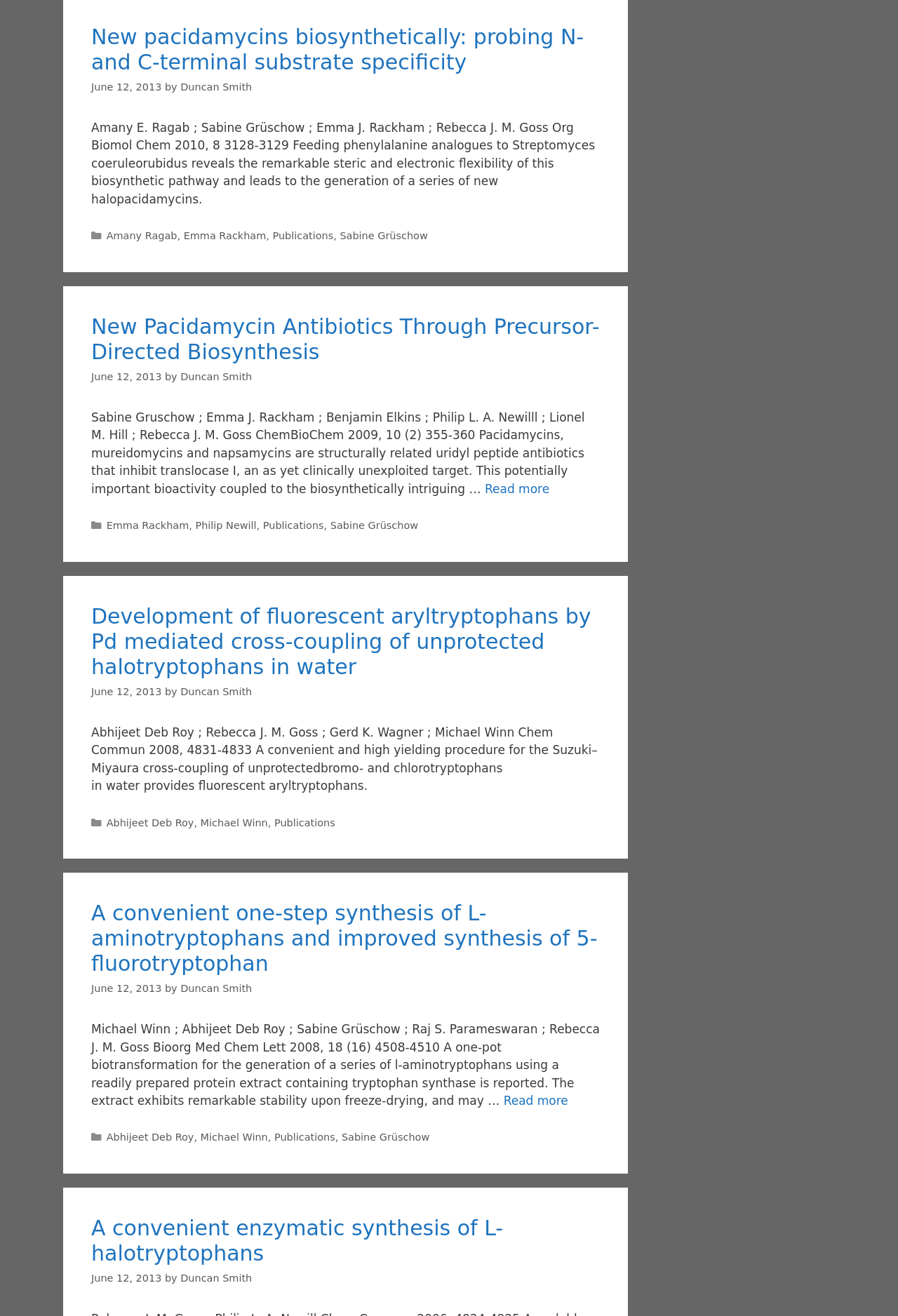Given the element description Abhijeet Deb Roy, specify the bounding box coordinates of the corresponding UI element in the format (top-left x, top-left y, bottom-right x, bottom-right y). All values must be between 0 and 1.

[0.118, 0.621, 0.216, 0.629]